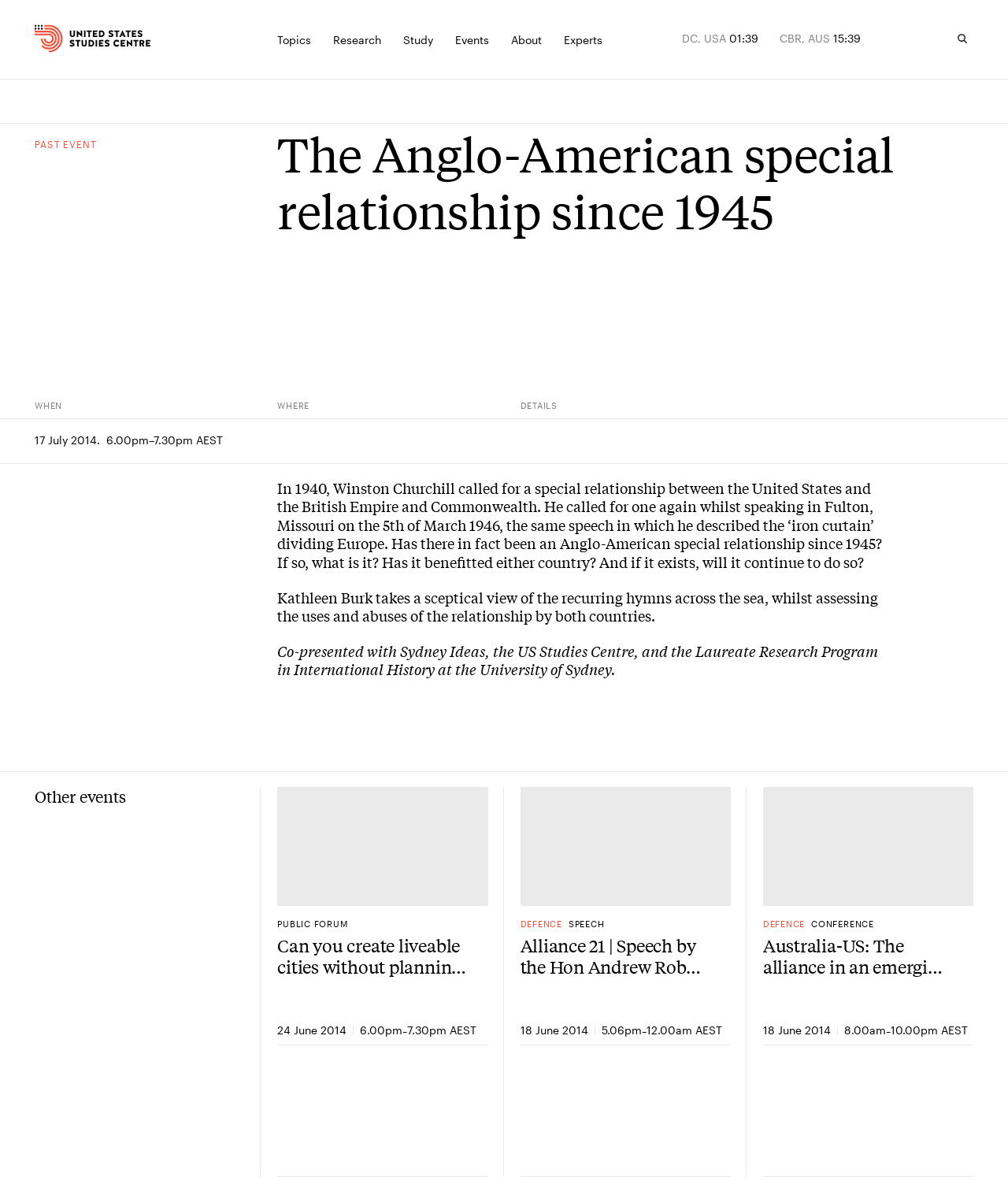Please identify the bounding box coordinates of where to click in order to follow the instruction: "Click the Home link".

[0.034, 0.023, 0.083, 0.043]